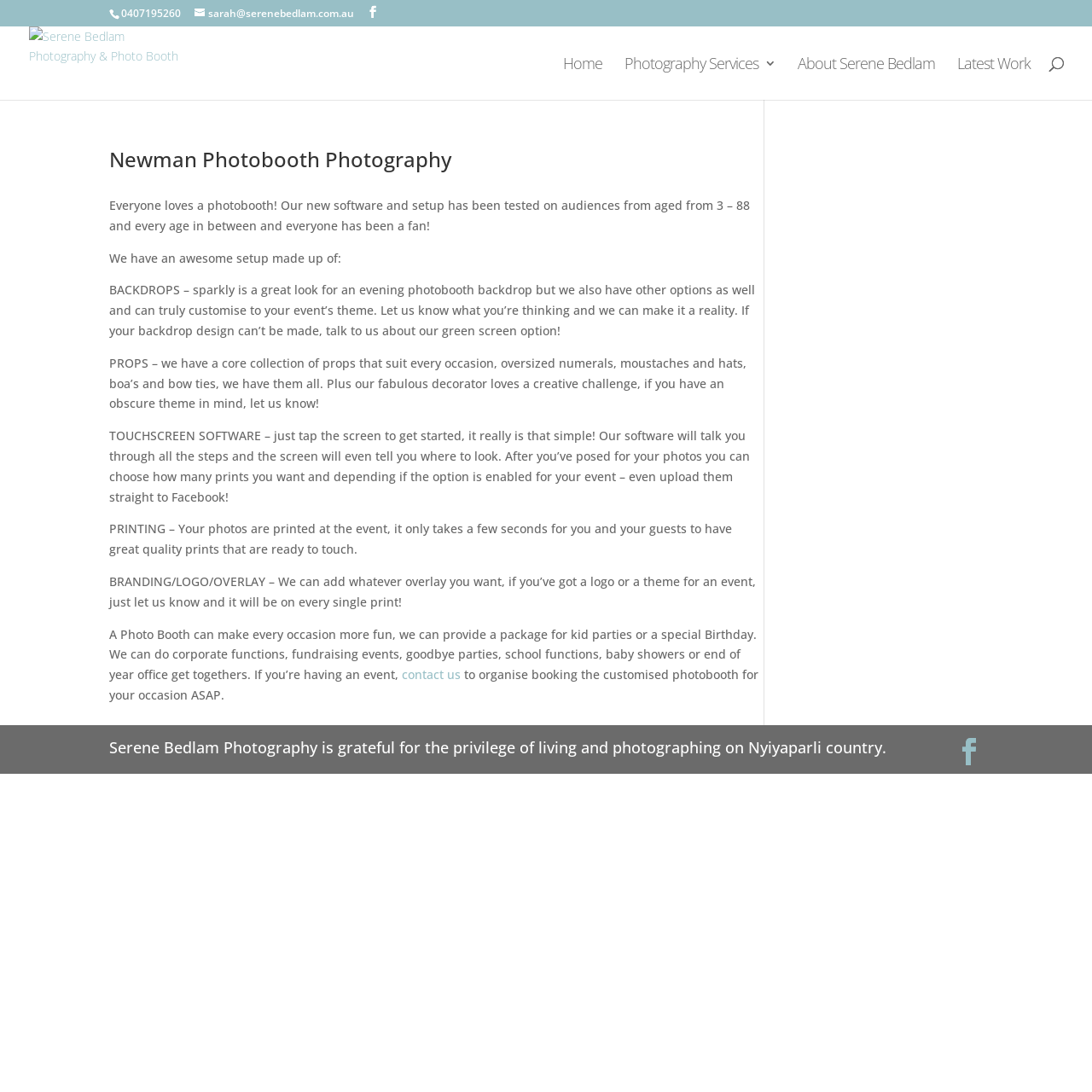What is the phone number on the top left?
Look at the image and respond with a one-word or short phrase answer.

0407195260